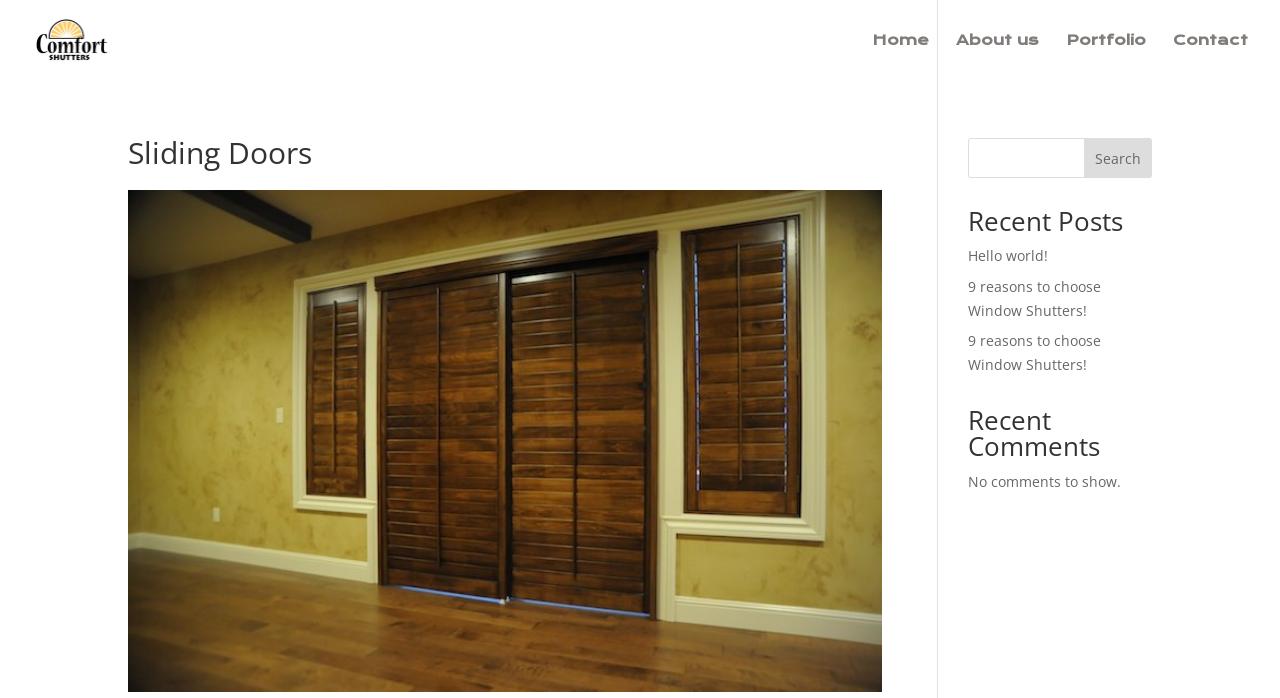What is the title of the section below the search box?
Answer the question with a single word or phrase, referring to the image.

Recent Posts